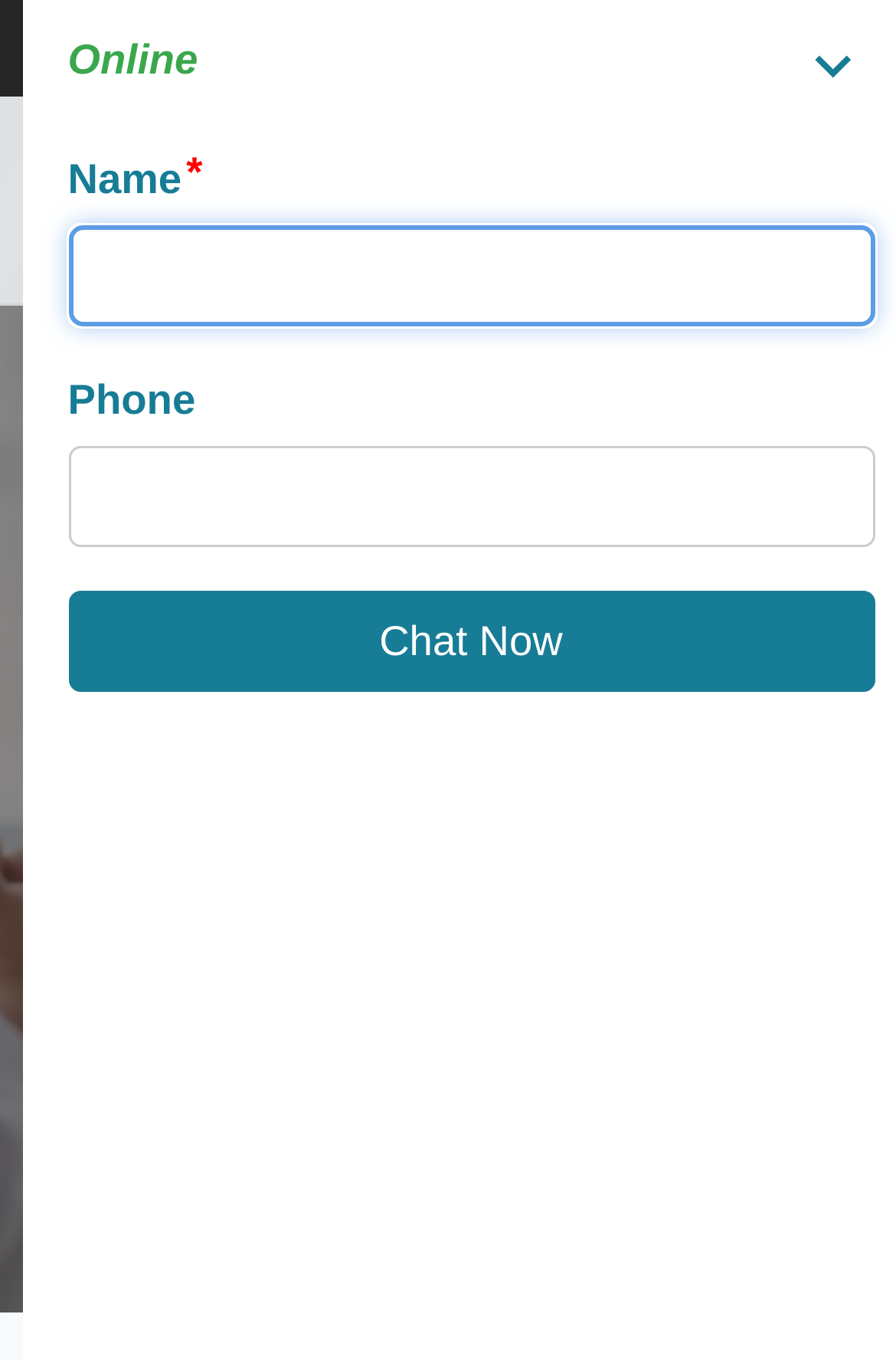Calculate the bounding box coordinates of the UI element given the description: "Toggle Menu".

[0.831, 0.116, 0.938, 0.177]